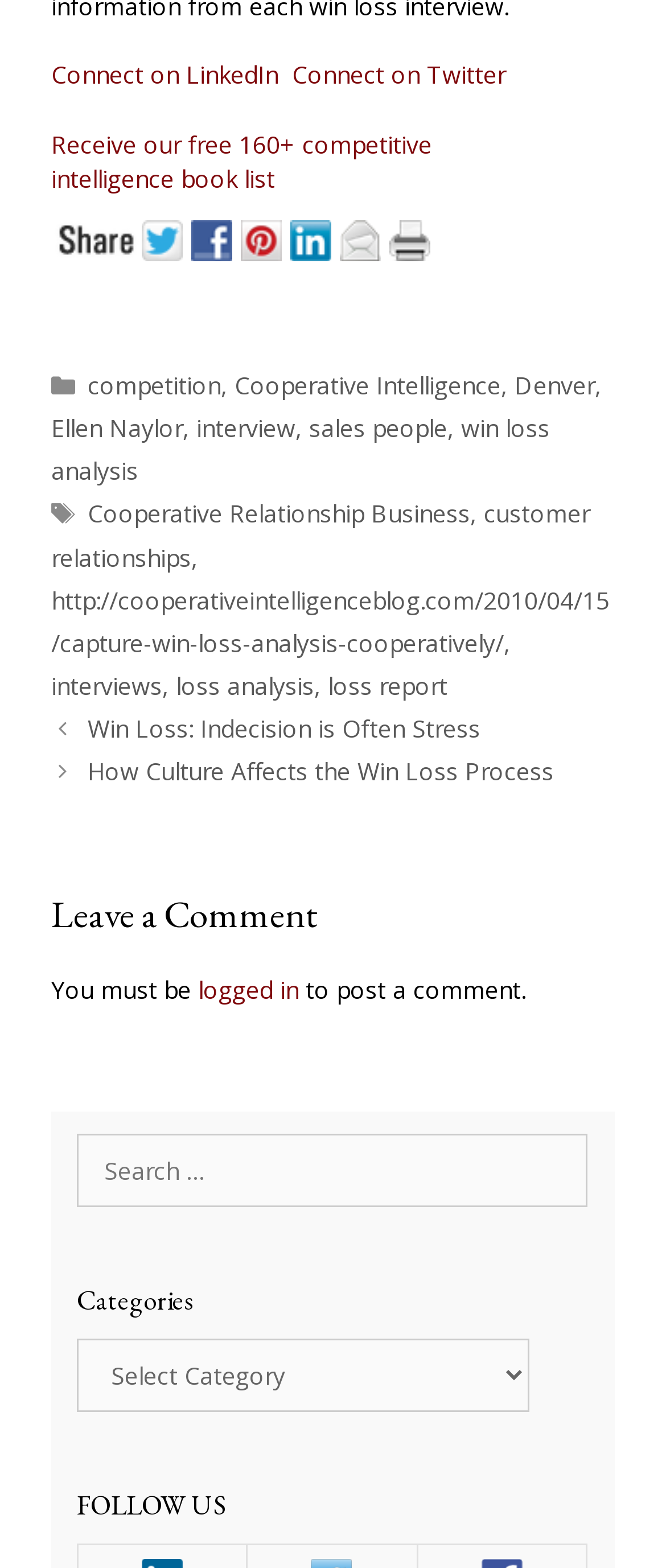For the given element description Cooperative Relationship Business, determine the bounding box coordinates of the UI element. The coordinates should follow the format (top-left x, top-left y, bottom-right x, bottom-right y) and be within the range of 0 to 1.

[0.132, 0.317, 0.706, 0.338]